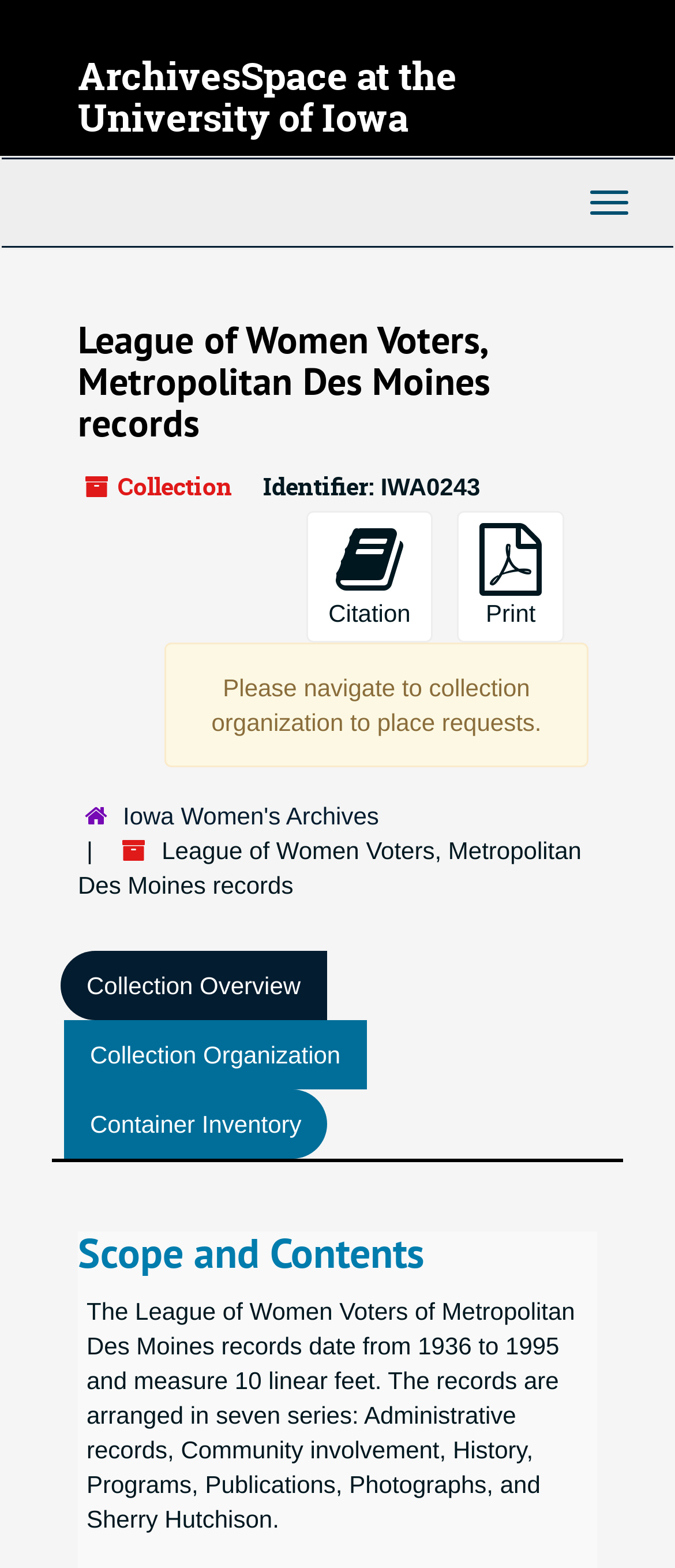Please identify the bounding box coordinates for the region that you need to click to follow this instruction: "View Collection Overview".

[0.09, 0.606, 0.484, 0.65]